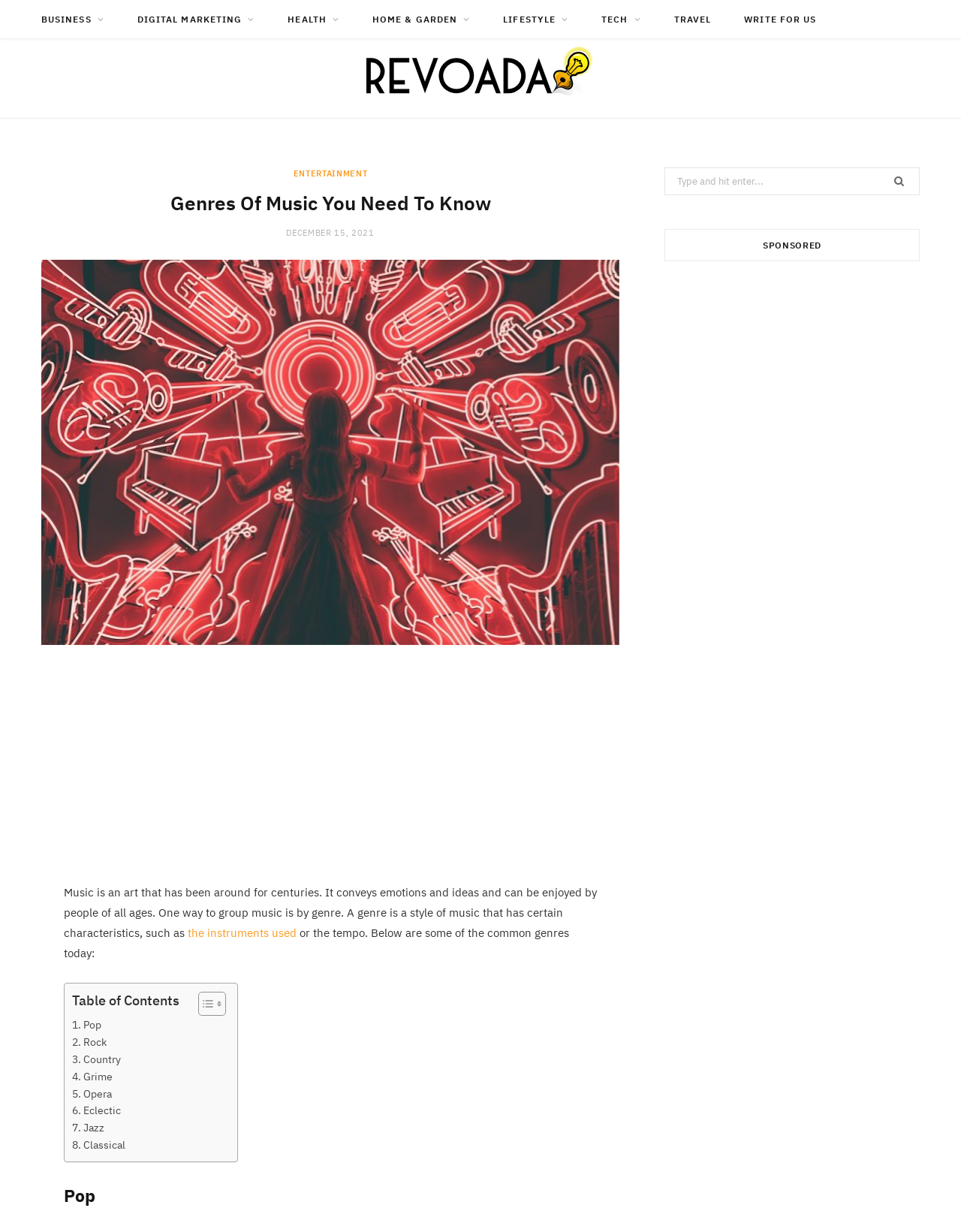Find the bounding box coordinates of the area to click in order to follow the instruction: "Read the article about 'Genres Of Music You Need To Know'".

[0.043, 0.154, 0.645, 0.175]